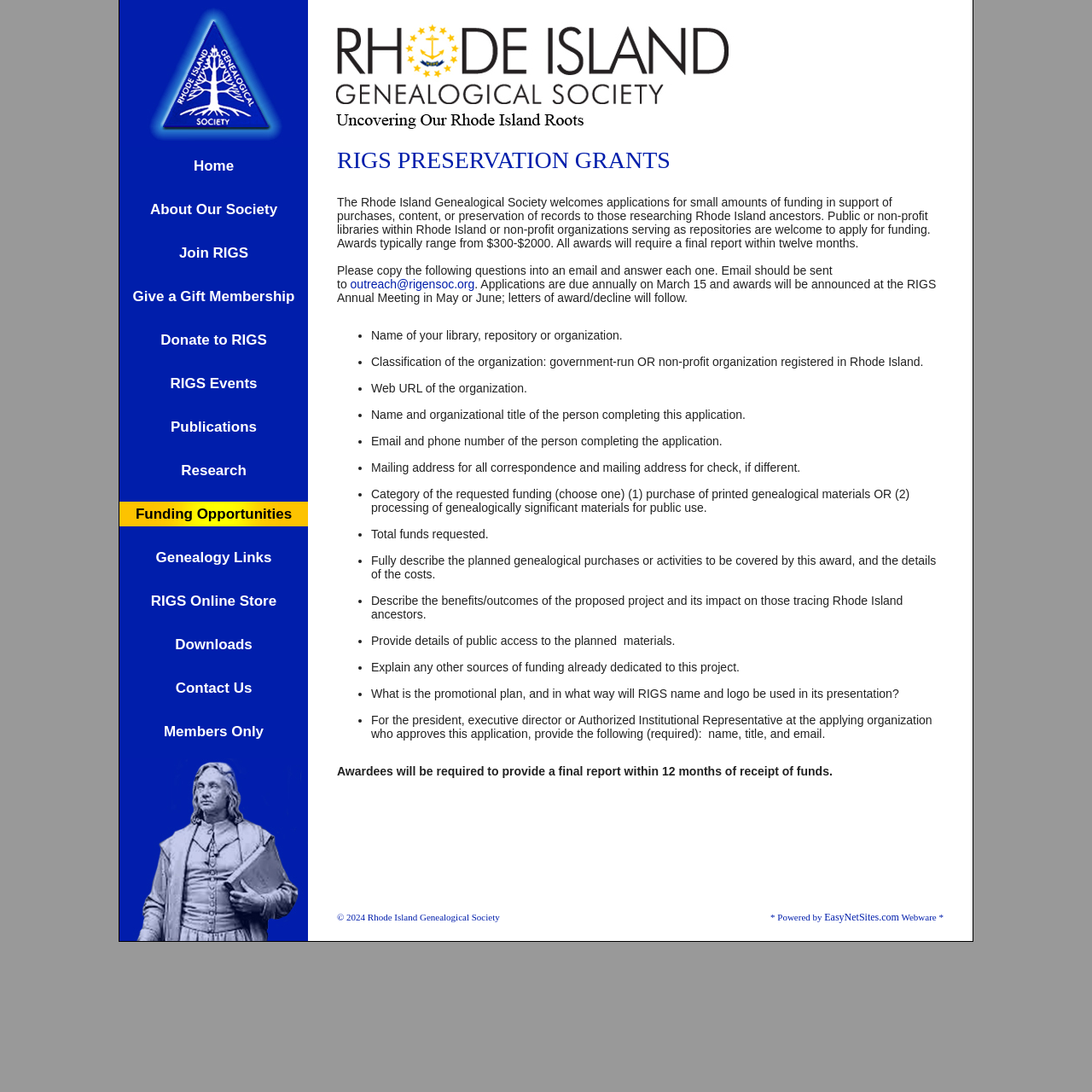What is the purpose of RIGS Preservation Grants?
Please provide a comprehensive answer based on the information in the image.

The purpose of RIGS Preservation Grants can be found in the main content section of the webpage, where it says 'The Rhode Island Genealogical Society welcomes applications for small amounts of funding in support of purchases, content, or preservation of records to those researching Rhode Island ancestors.'